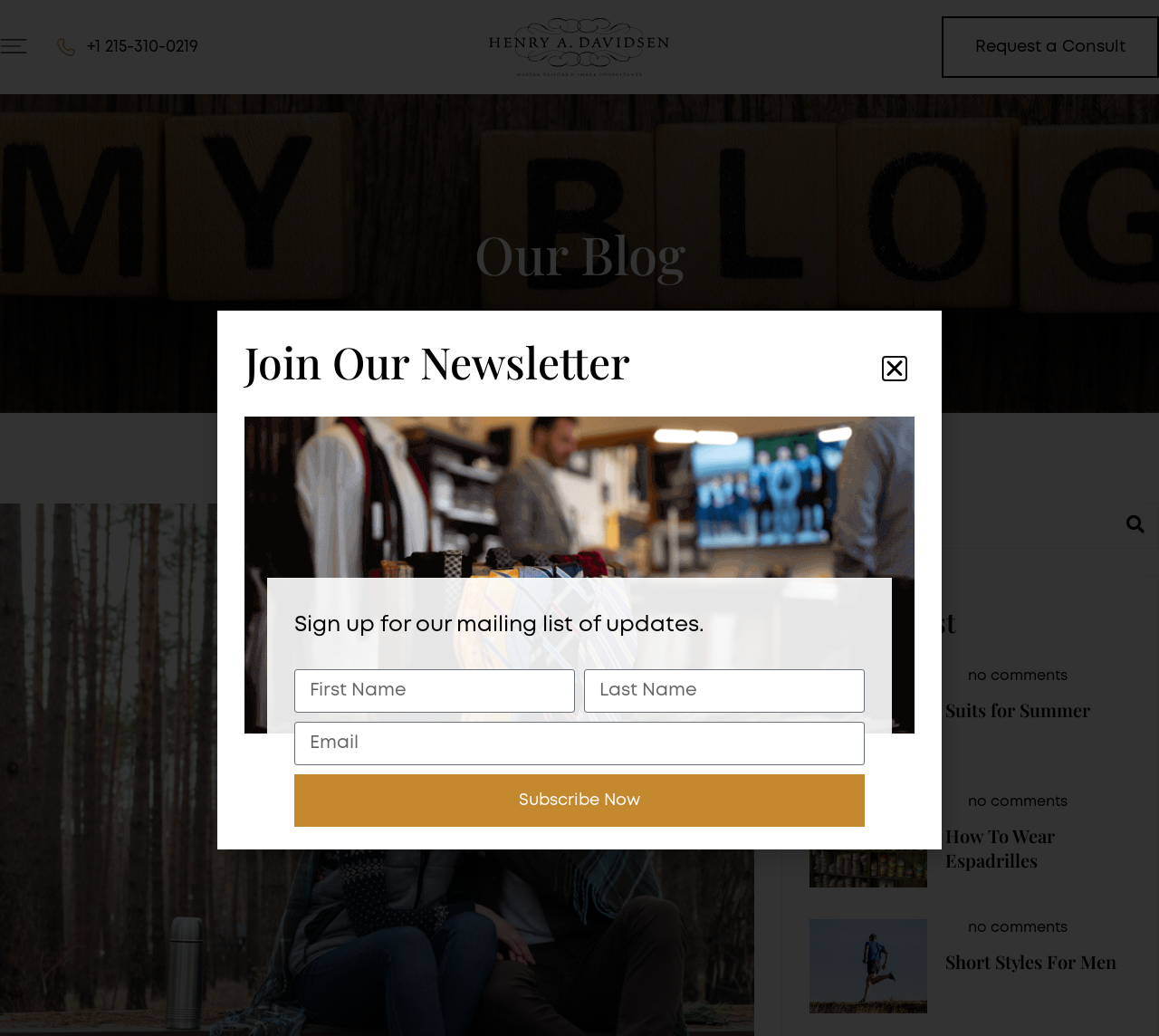What is the topic of the first recent post?
Answer the question with just one word or phrase using the image.

Suits for Summer